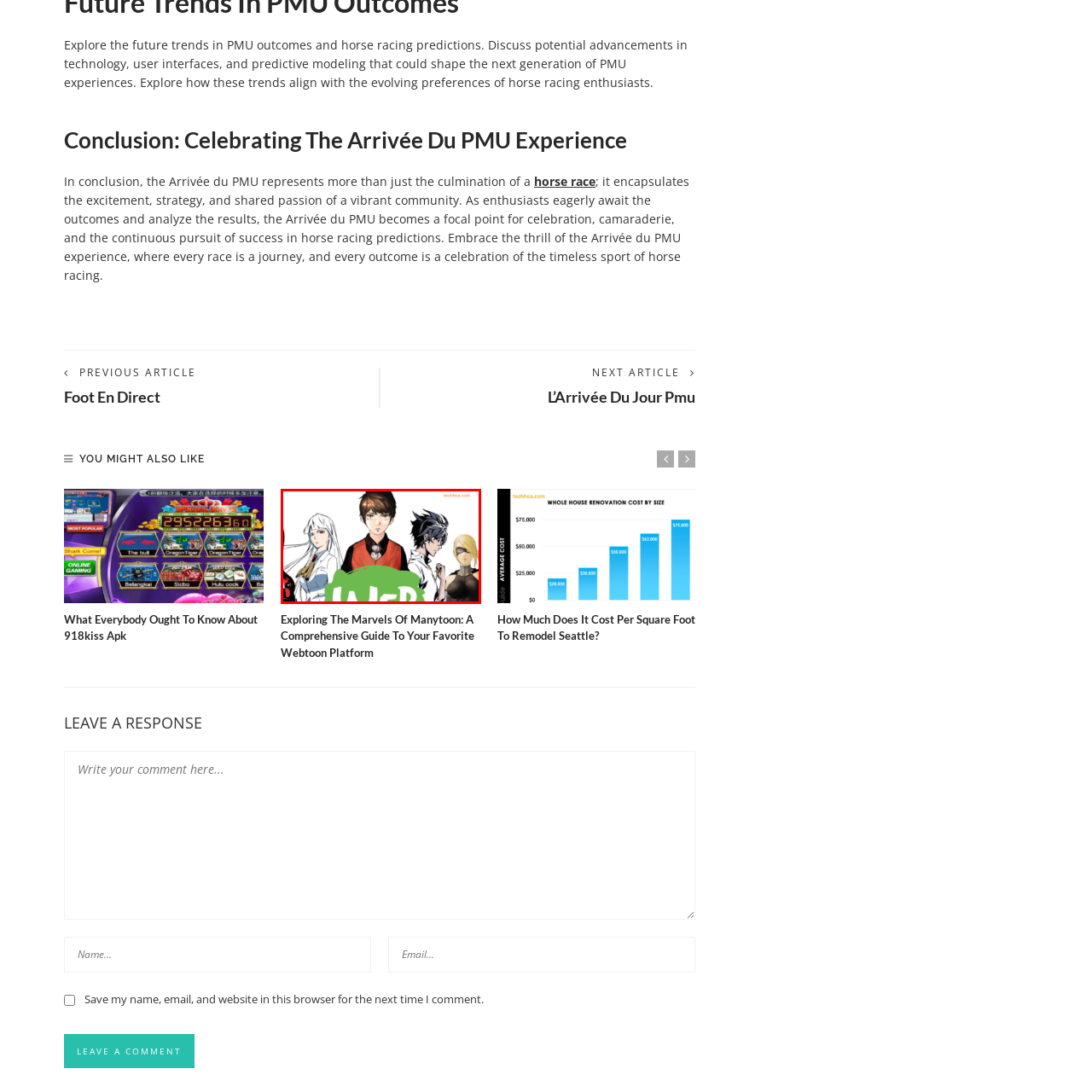Please provide a comprehensive description of the image that is enclosed within the red boundary.

The image features characters prominently from the world of webtoons, showcasing a diverse array of distinct, stylized figures that embody various artistic aesthetics and narratives. Central to the composition is a young male character wearing a red vest, his serious expression capturing attention, flanked by female characters embodying different styles, including one with long white hair and a sophisticated outfit, and another with dynamic, wild hair and a striking pose. To the right, a character in a black costume hints at a powerful persona, while another female figure, dressed in a sleek, dark outfit, exudes confidence. Overlaid on the characters is bold green text proclaiming "WEB," emphasizing the theme of contemporary digital storytelling and inviting viewers to explore the marvels of webtoon culture. The image is attributed to techhea.com, suggesting a focus on technology-related content.